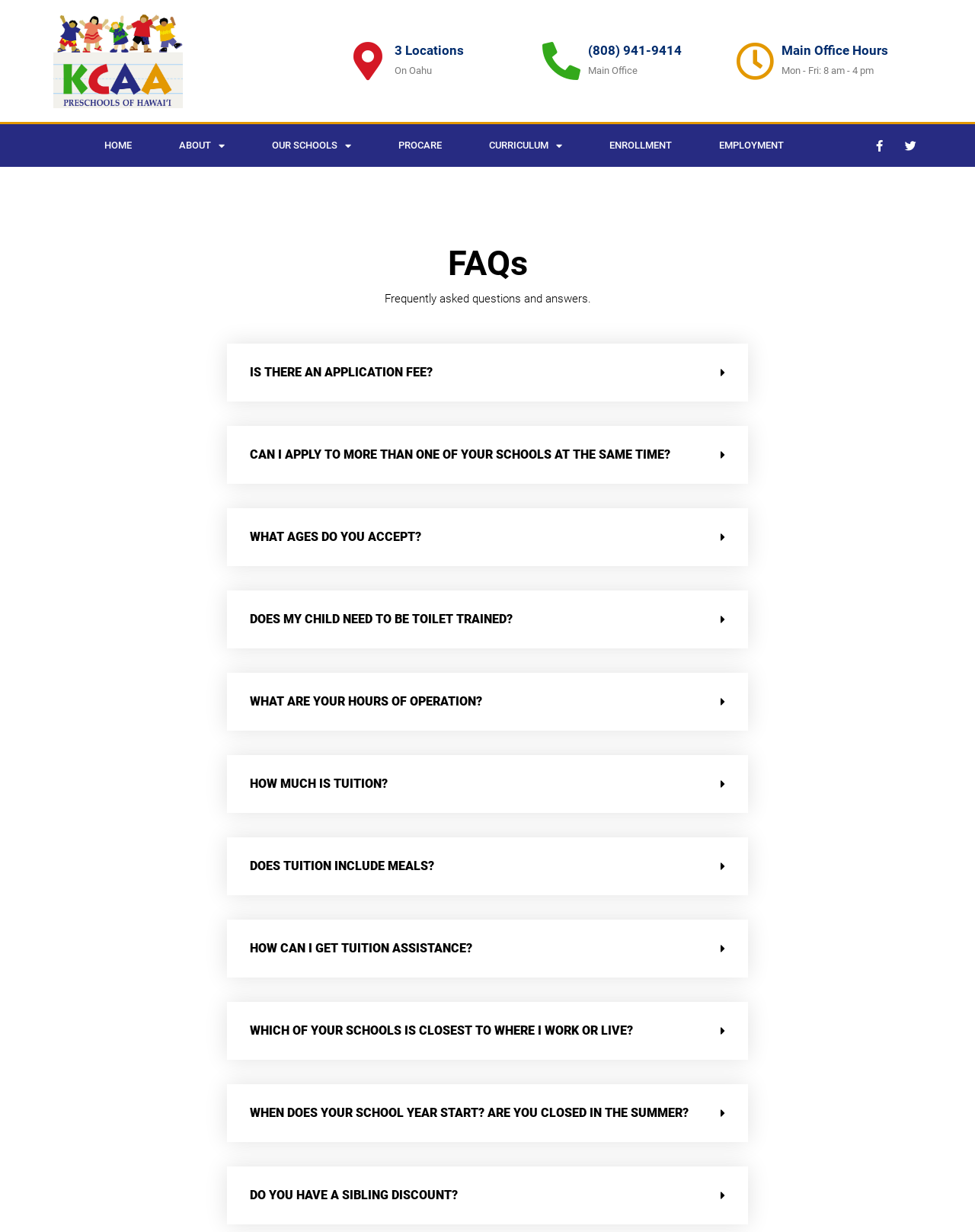Answer the question in a single word or phrase:
How can I get tuition assistance?

Unknown